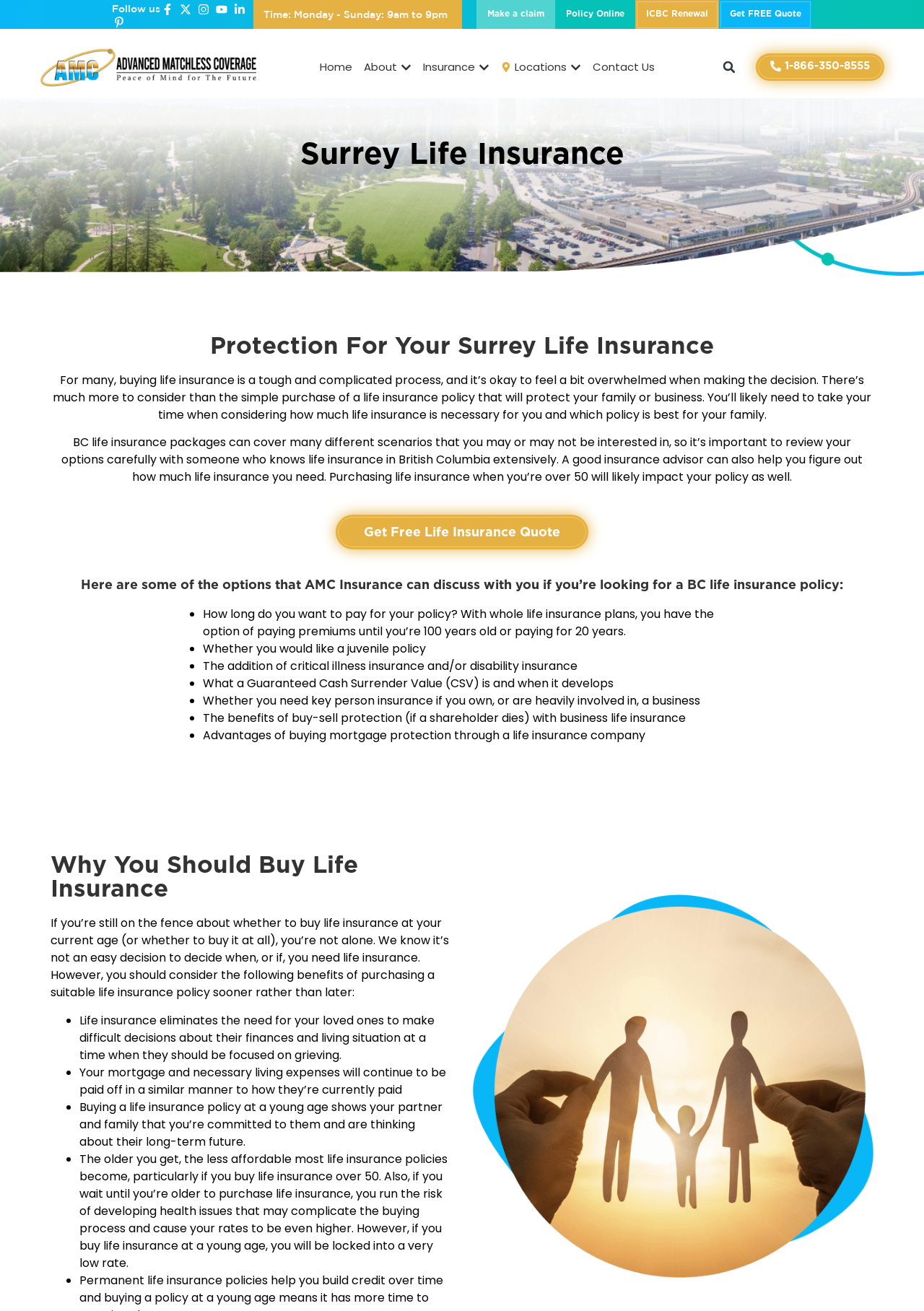Locate the bounding box of the UI element based on this description: "Make a claim". Provide four float numbers between 0 and 1 as [left, top, right, bottom].

[0.527, 0.006, 0.589, 0.015]